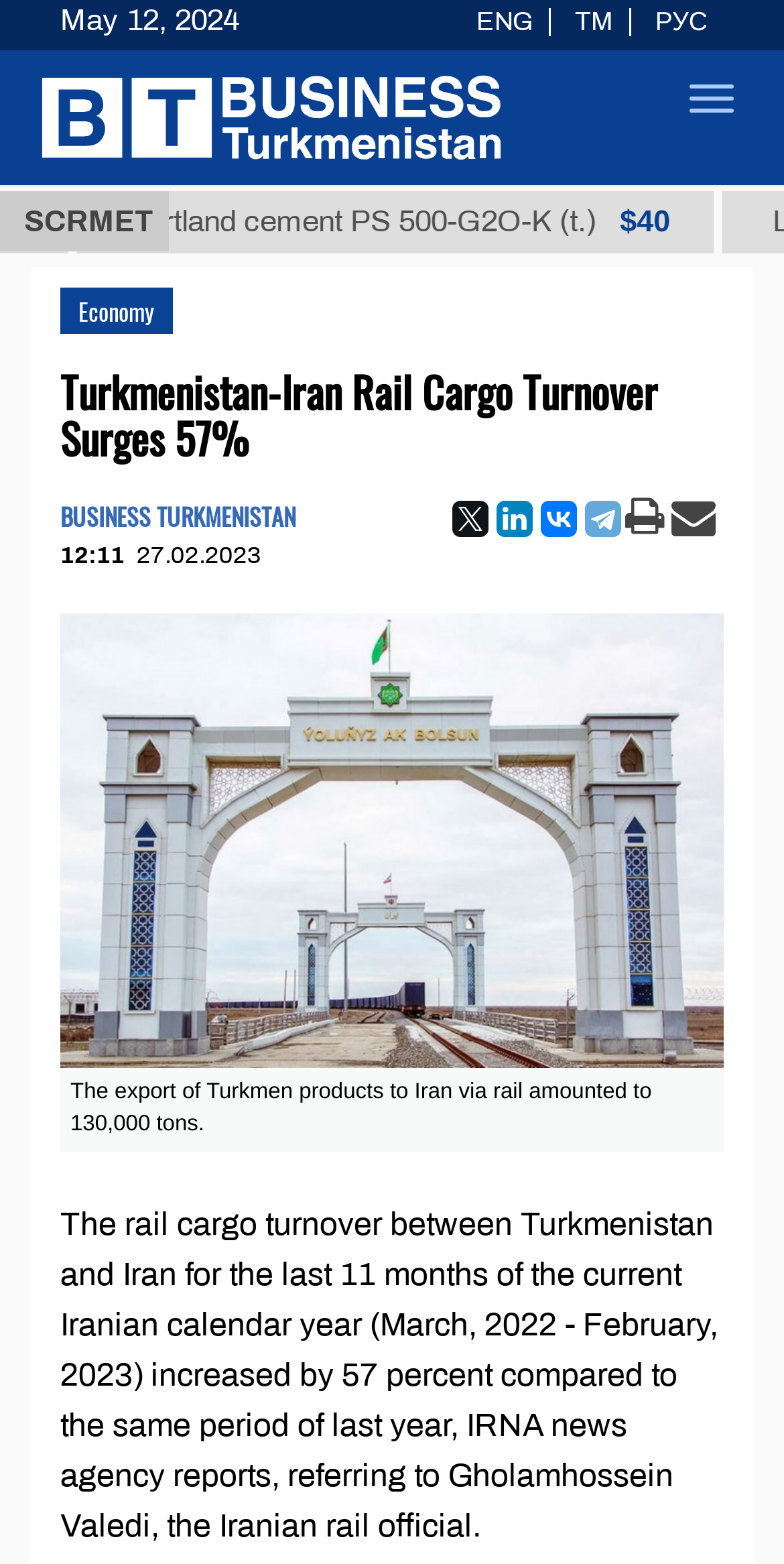What is the amount of Turkmen products exported to Iran via rail?
Please provide a full and detailed response to the question.

The answer can be found in the article text, which mentions that 'The export of Turkmen products to Iran via rail amounted to 130,000 tons.' This information is provided in the context of discussing the increase in rail cargo turnover between Turkmenistan and Iran.